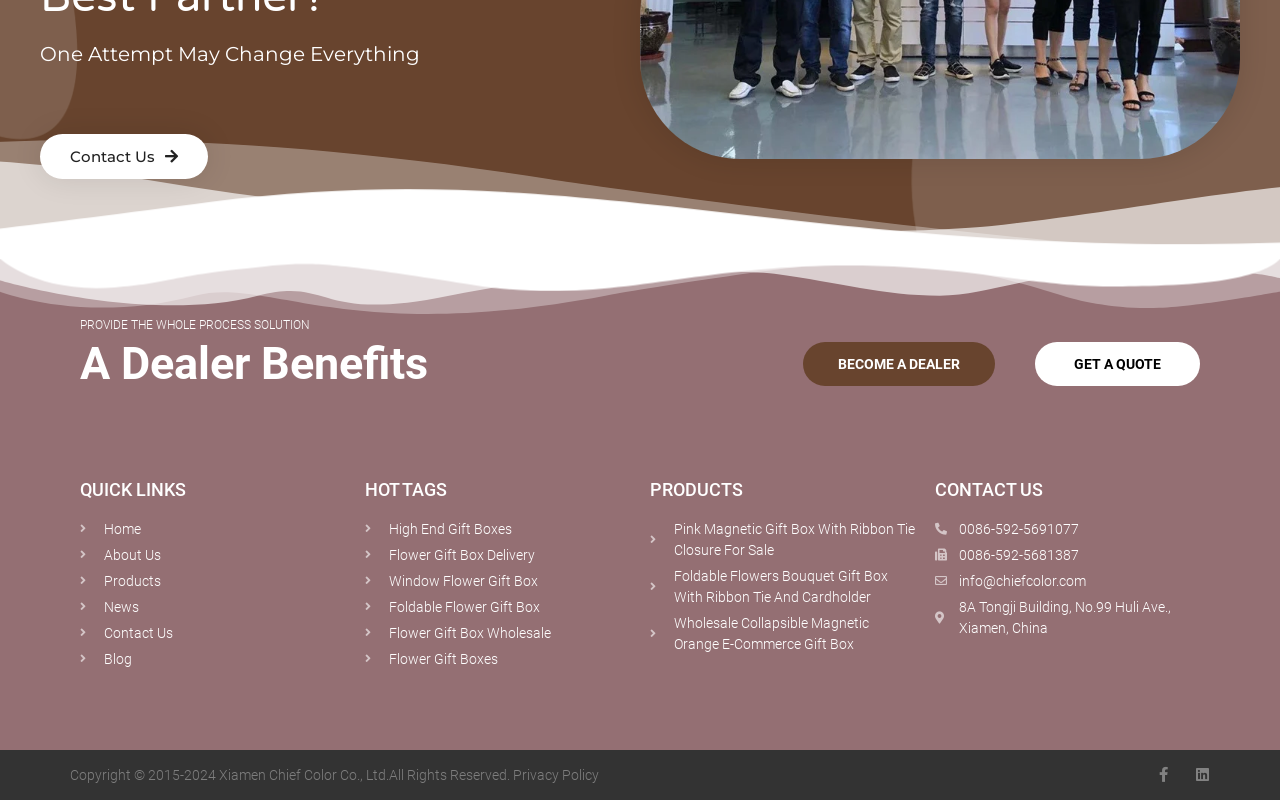Determine the bounding box coordinates of the element's region needed to click to follow the instruction: "View products". Provide these coordinates as four float numbers between 0 and 1, formatted as [left, top, right, bottom].

[0.508, 0.649, 0.715, 0.701]